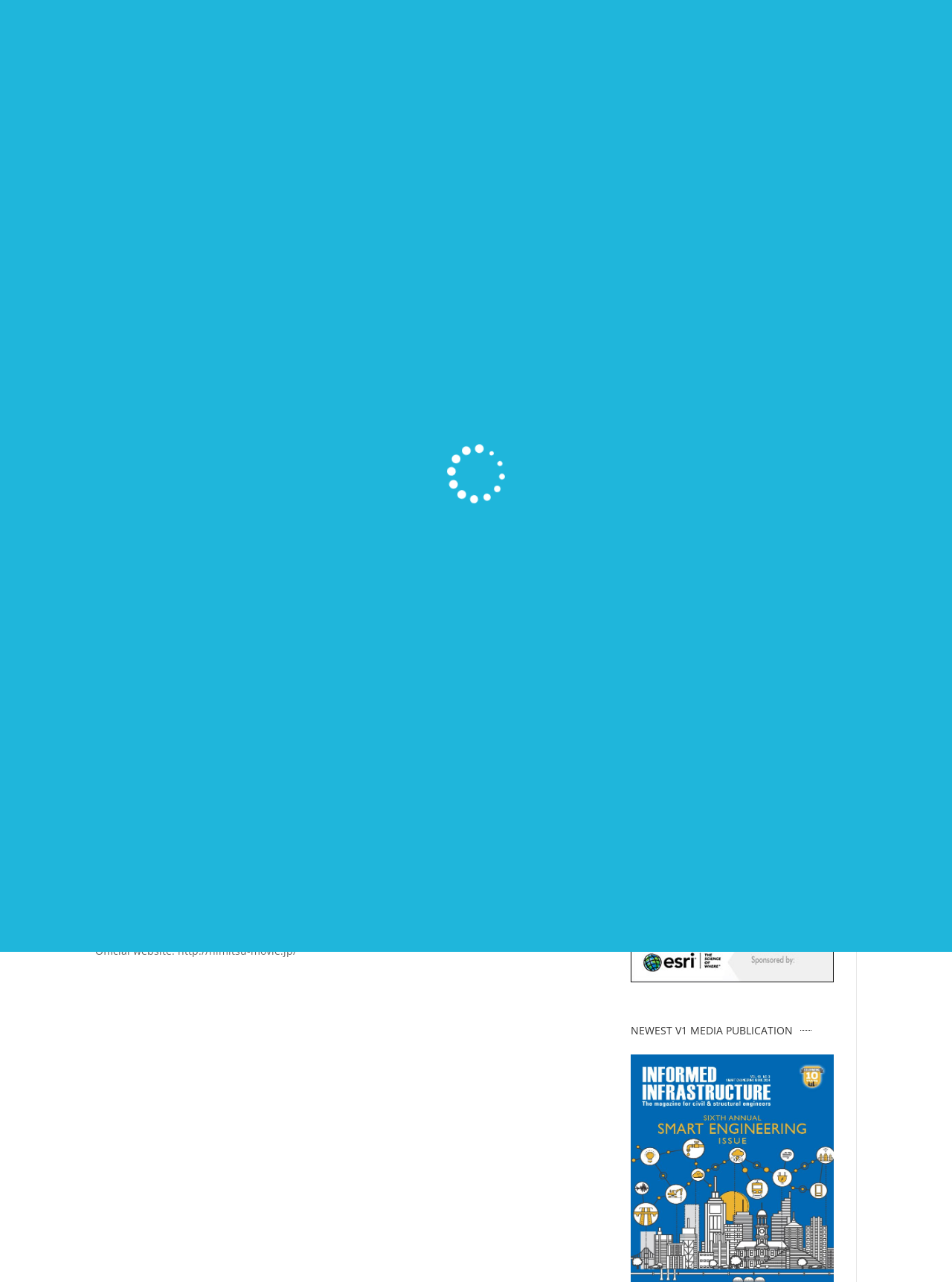Find the bounding box coordinates of the area that needs to be clicked in order to achieve the following instruction: "Learn more about FARO Laser Scanner Focus3D". The coordinates should be specified as four float numbers between 0 and 1, i.e., [left, top, right, bottom].

[0.1, 0.59, 0.425, 0.601]